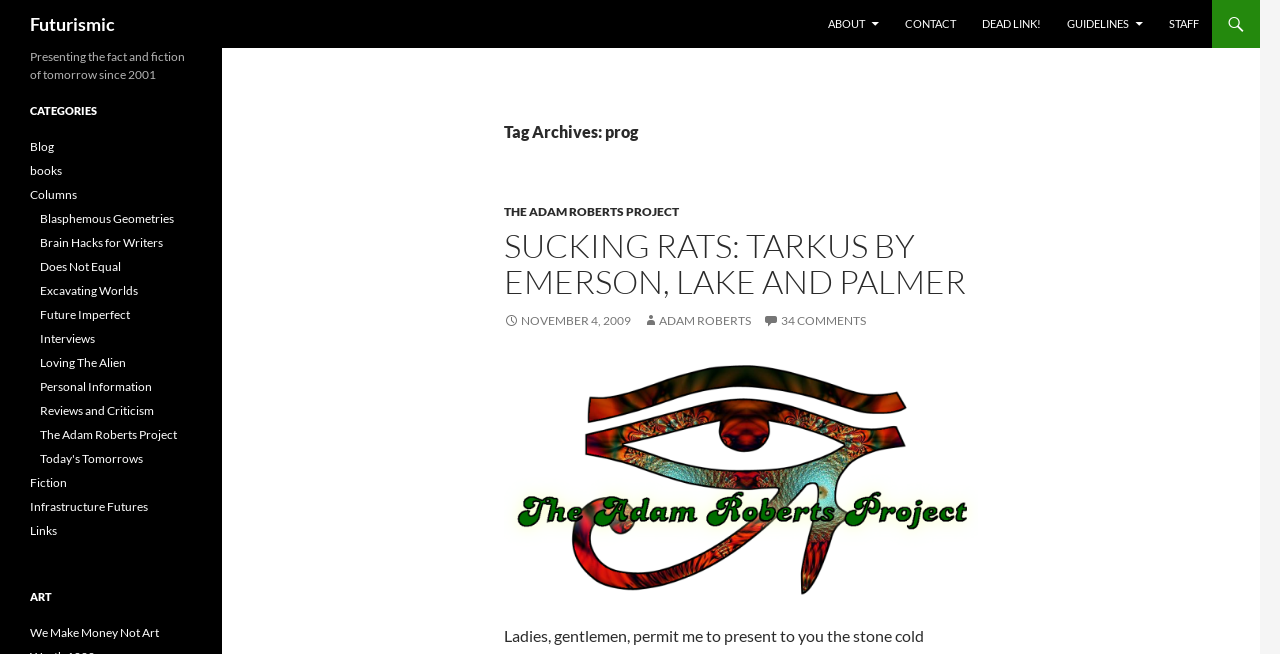Determine the bounding box coordinates (top-left x, top-left y, bottom-right x, bottom-right y) of the UI element described in the following text: Does Not Equal

[0.031, 0.396, 0.095, 0.419]